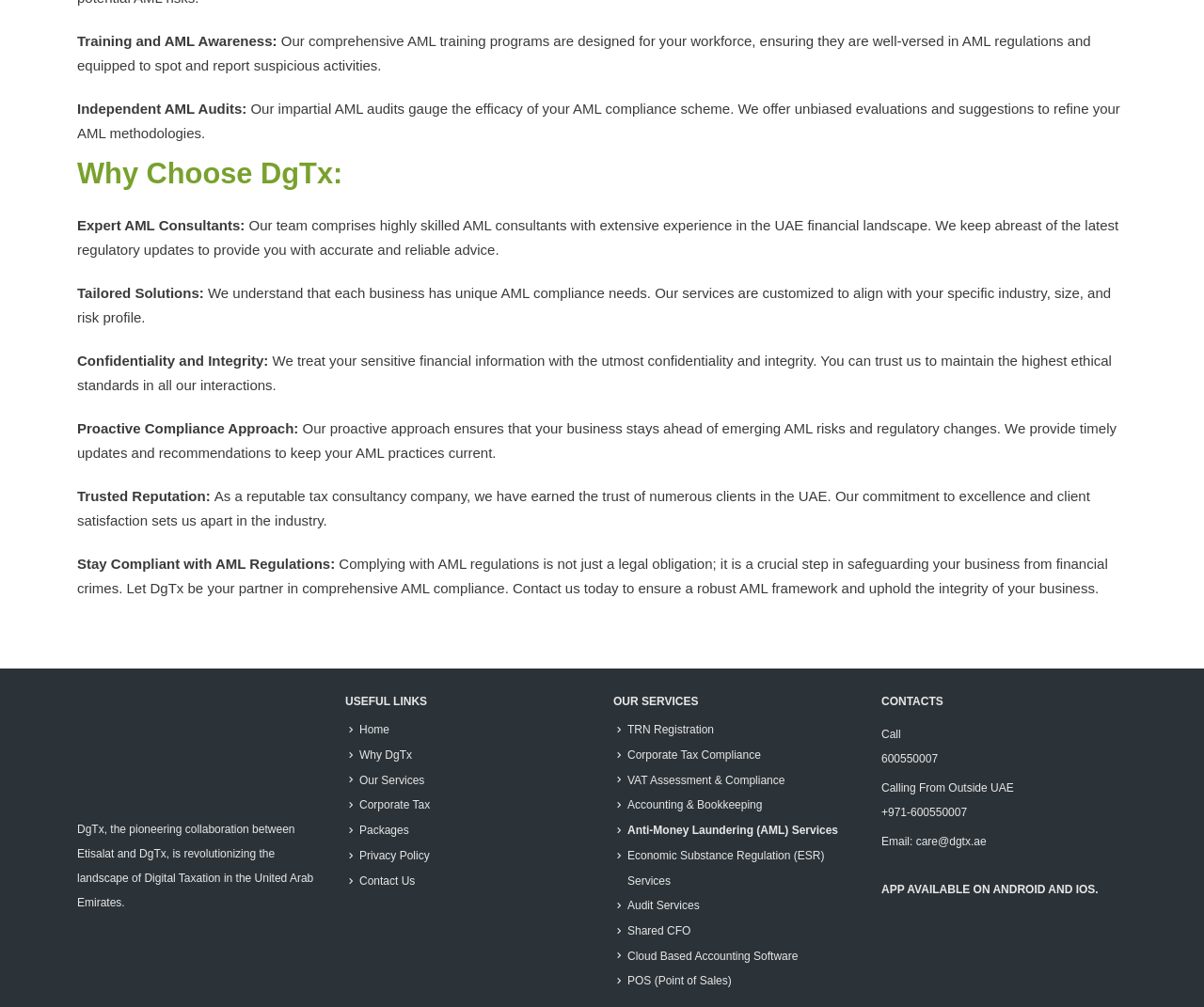Locate the bounding box coordinates of the element to click to perform the following action: 'View Corporate Tax Compliance services'. The coordinates should be given as four float values between 0 and 1, in the form of [left, top, right, bottom].

[0.521, 0.743, 0.632, 0.756]